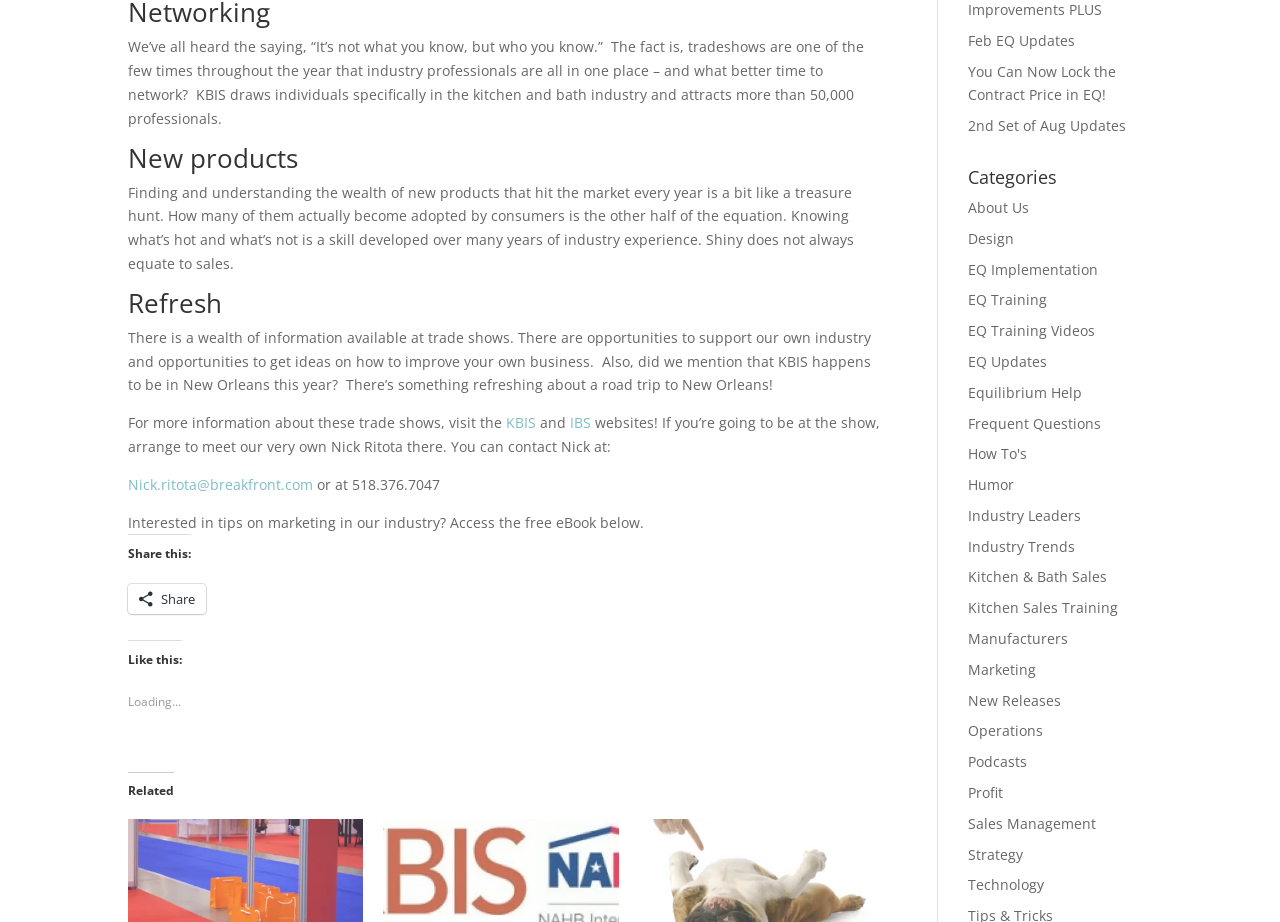Identify the bounding box coordinates for the UI element that matches this description: "Technology".

[0.756, 0.95, 0.816, 0.97]